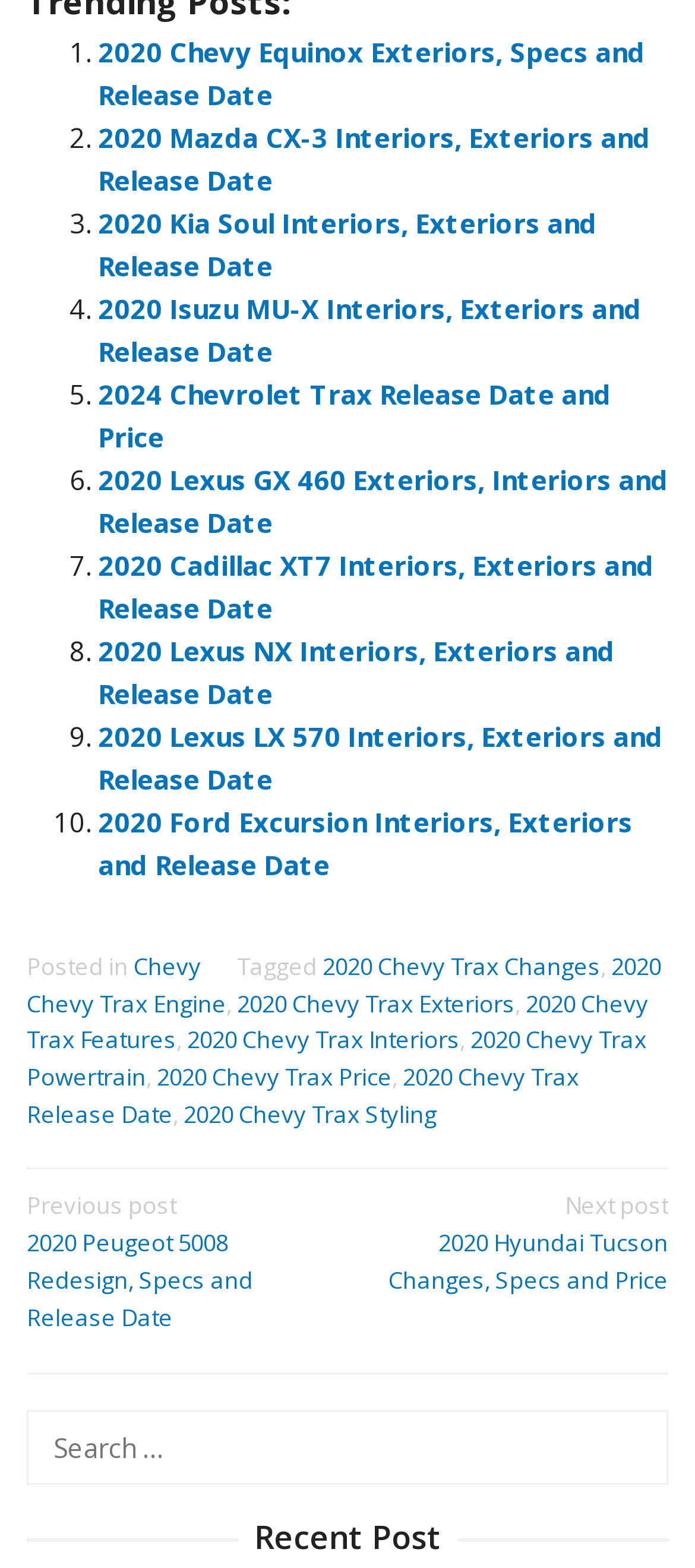Extract the bounding box of the UI element described as: "2020 Chevy Trax Release Date".

[0.038, 0.677, 0.833, 0.721]